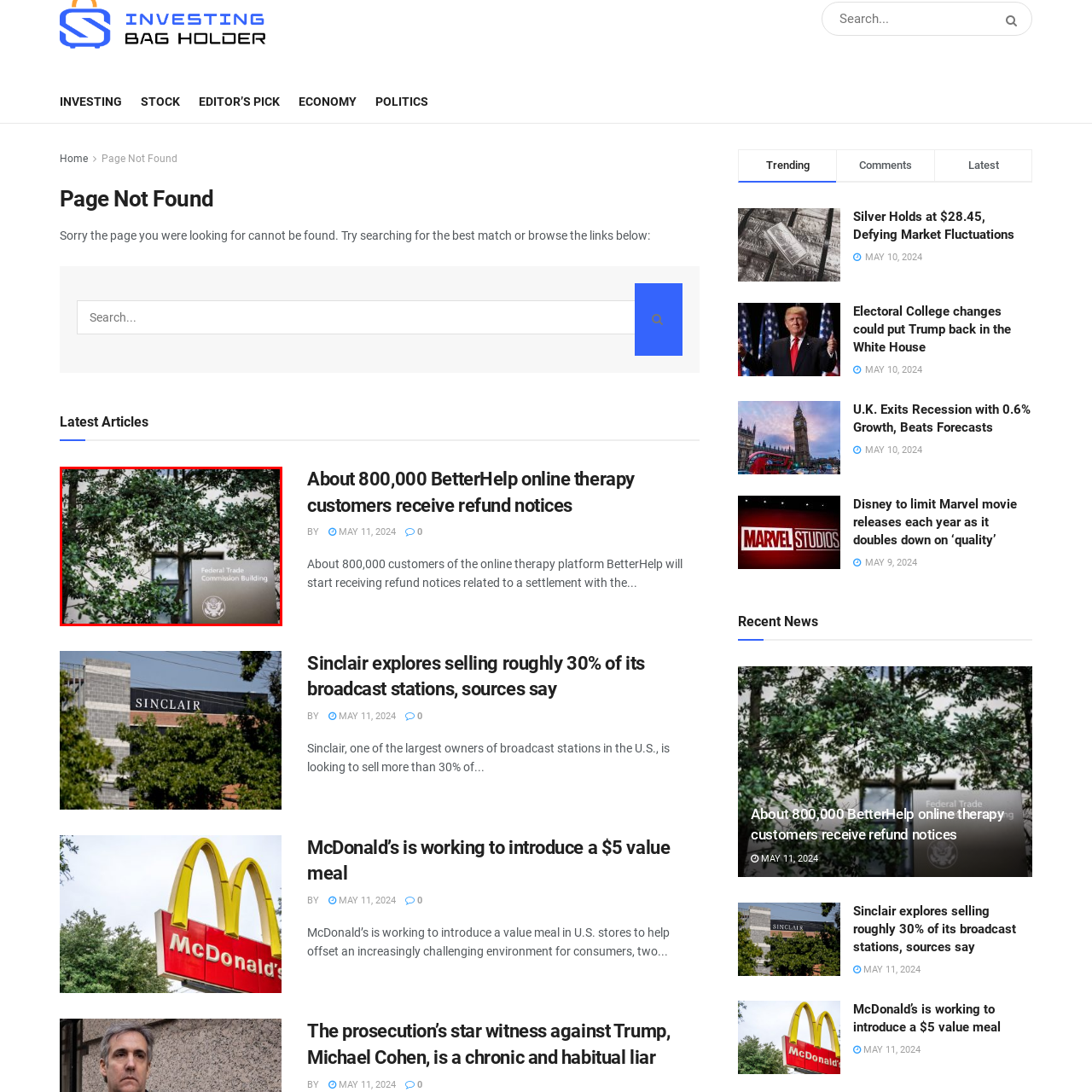Give an elaborate description of the visual elements within the red-outlined box.

The image features the Federal Trade Commission (FTC) Building, prominently displaying its name on a sign in the foreground. The sign is set against a backdrop of lush greenery, with branches of trees partially obscuring a window of the building. This setting conveys a sense of governance and civic responsibility, highlighting the FTC's role in protecting consumer rights and promoting competition in the marketplace. The muted tones of the building juxtaposed with the vibrant green foliage create a striking visual that embodies the intersection of nature and regulation.